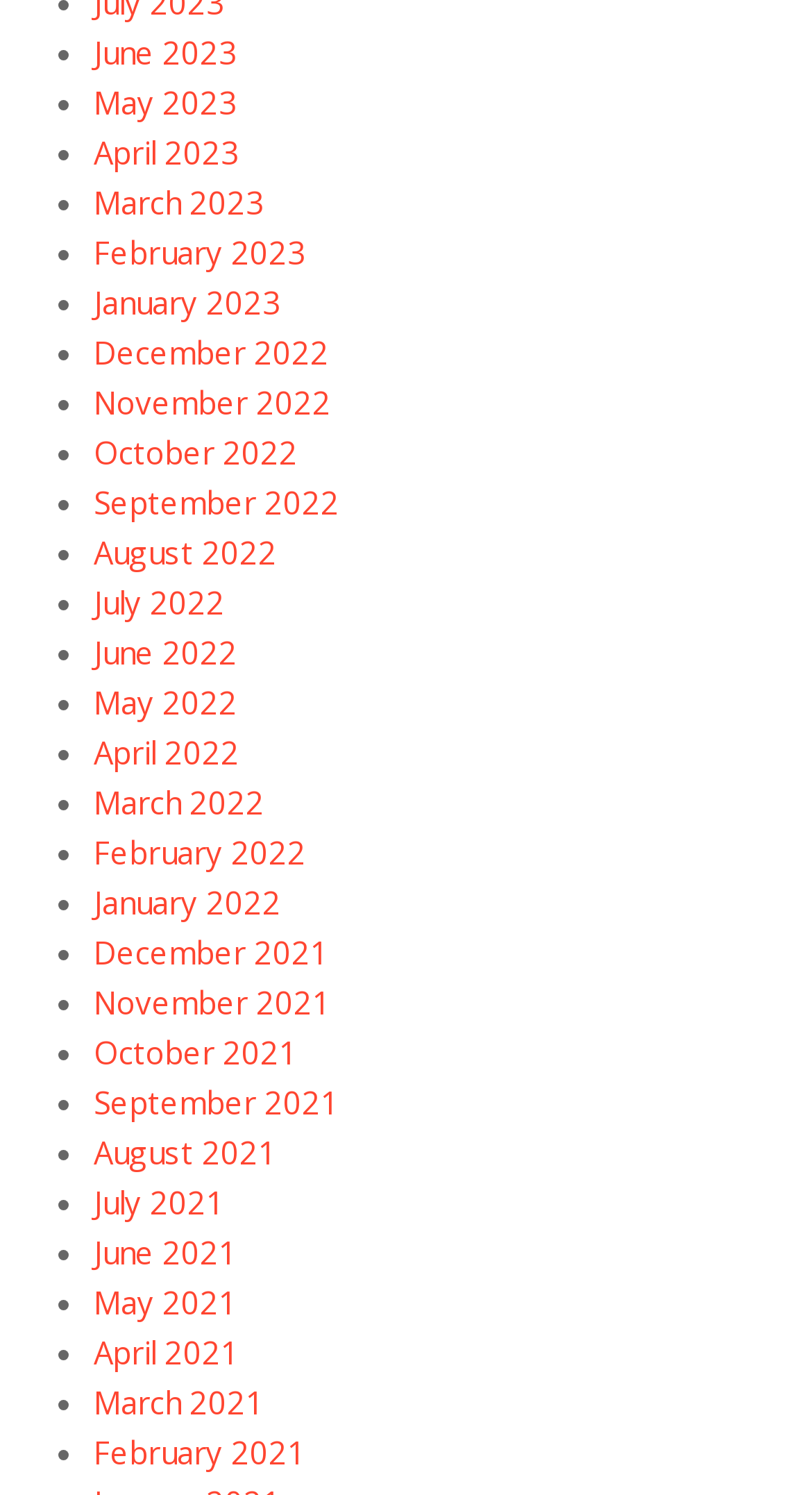What is the latest month listed?
Based on the screenshot, respond with a single word or phrase.

June 2023